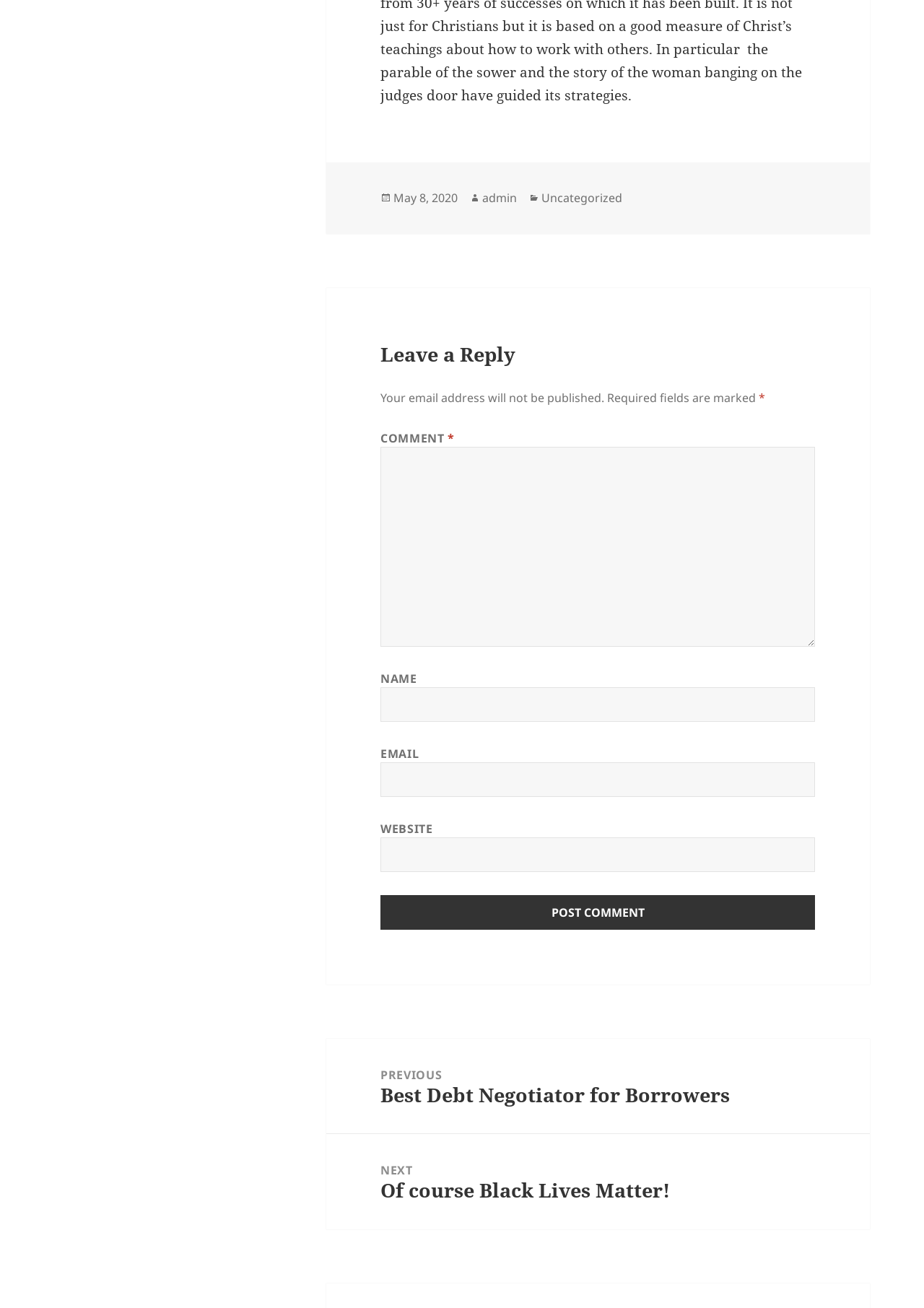Please indicate the bounding box coordinates for the clickable area to complete the following task: "visit next post". The coordinates should be specified as four float numbers between 0 and 1, i.e., [left, top, right, bottom].

[0.353, 0.867, 0.941, 0.94]